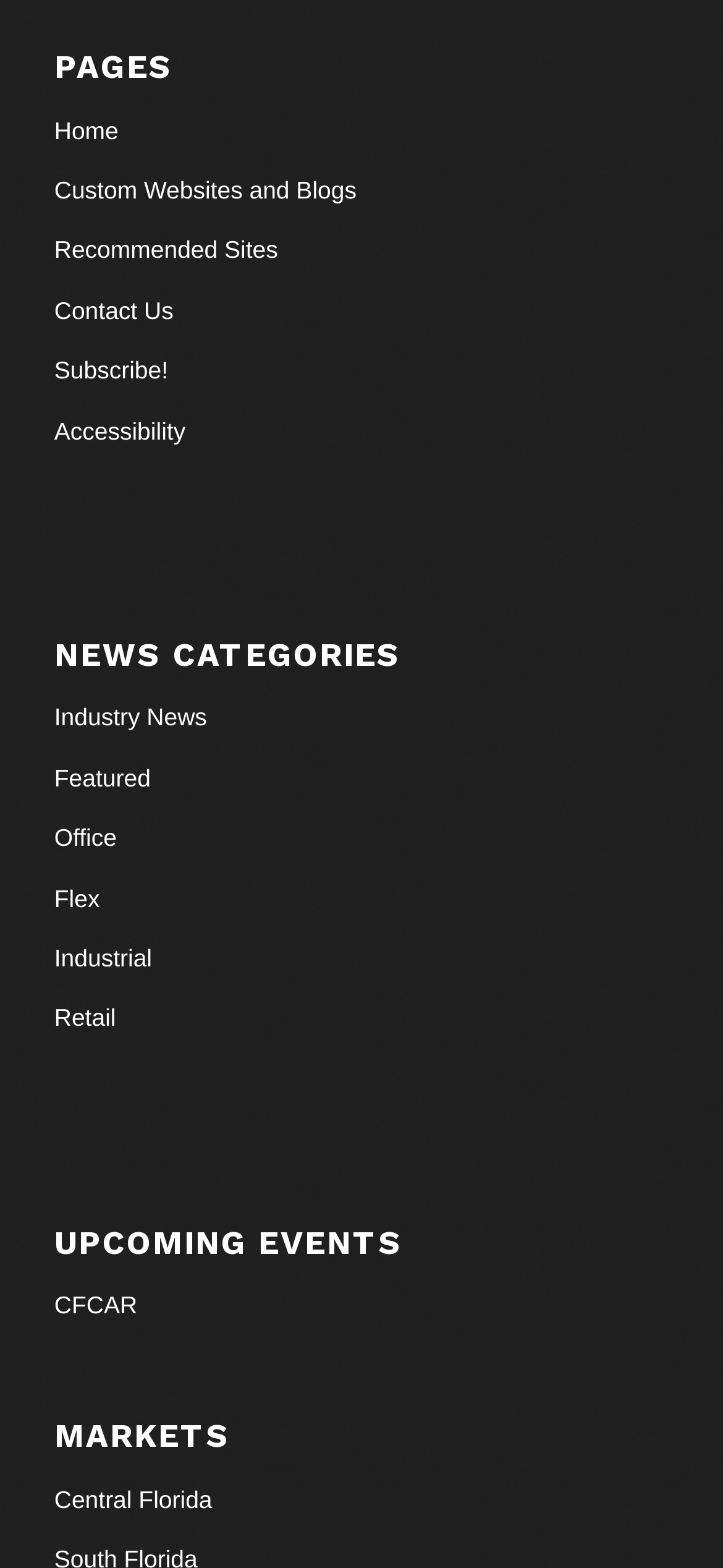Can you determine the bounding box coordinates of the area that needs to be clicked to fulfill the following instruction: "Click on acting hydraulic pump"?

None